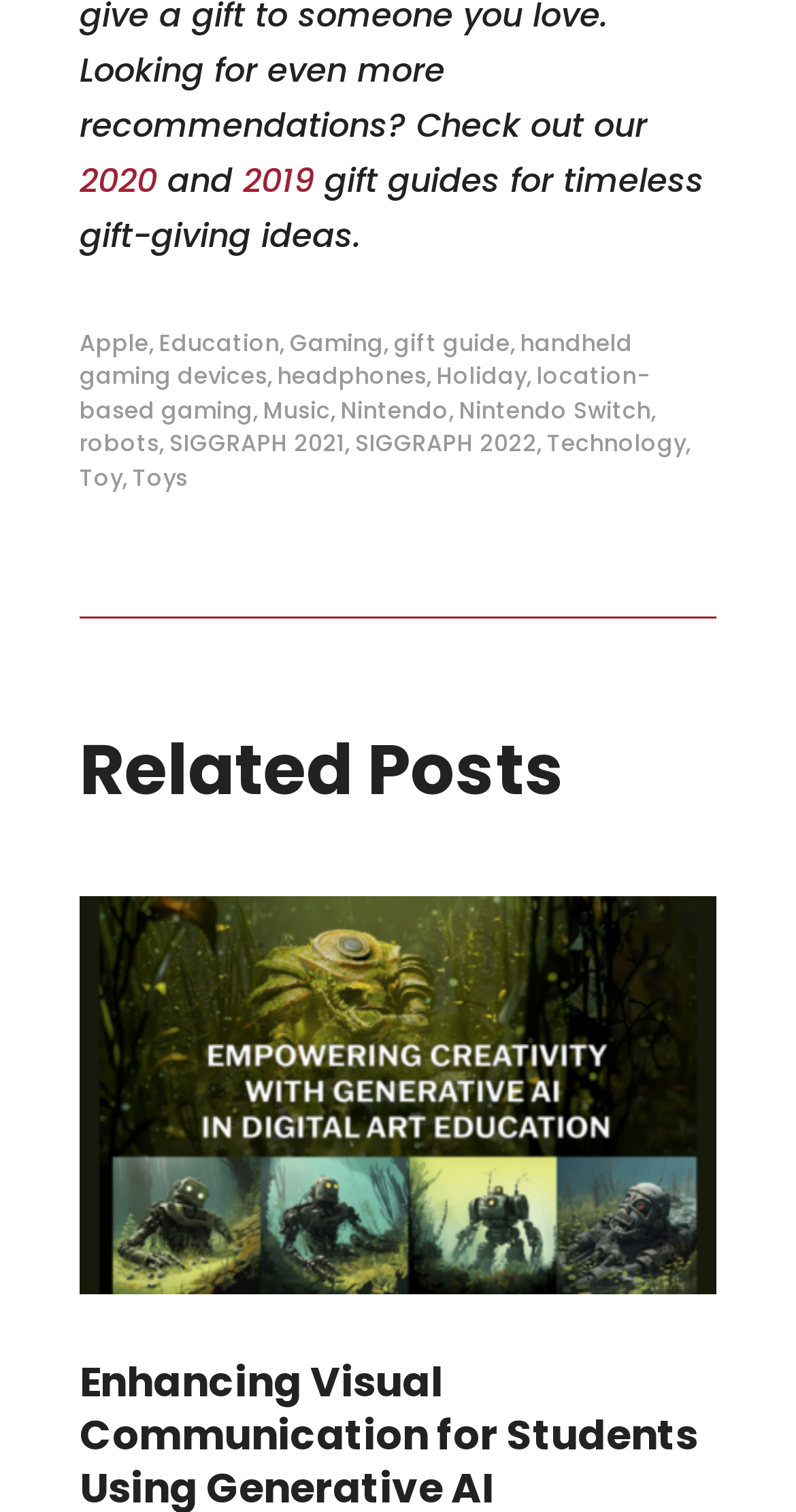What type of element is 'Enhancing Visual Communication for Students Using Generative AI'?
Answer the question in as much detail as possible.

The element 'Enhancing Visual Communication for Students Using Generative AI' is an image element, as indicated by the OCR text and bounding box coordinate of [0.1, 0.593, 0.9, 0.856].